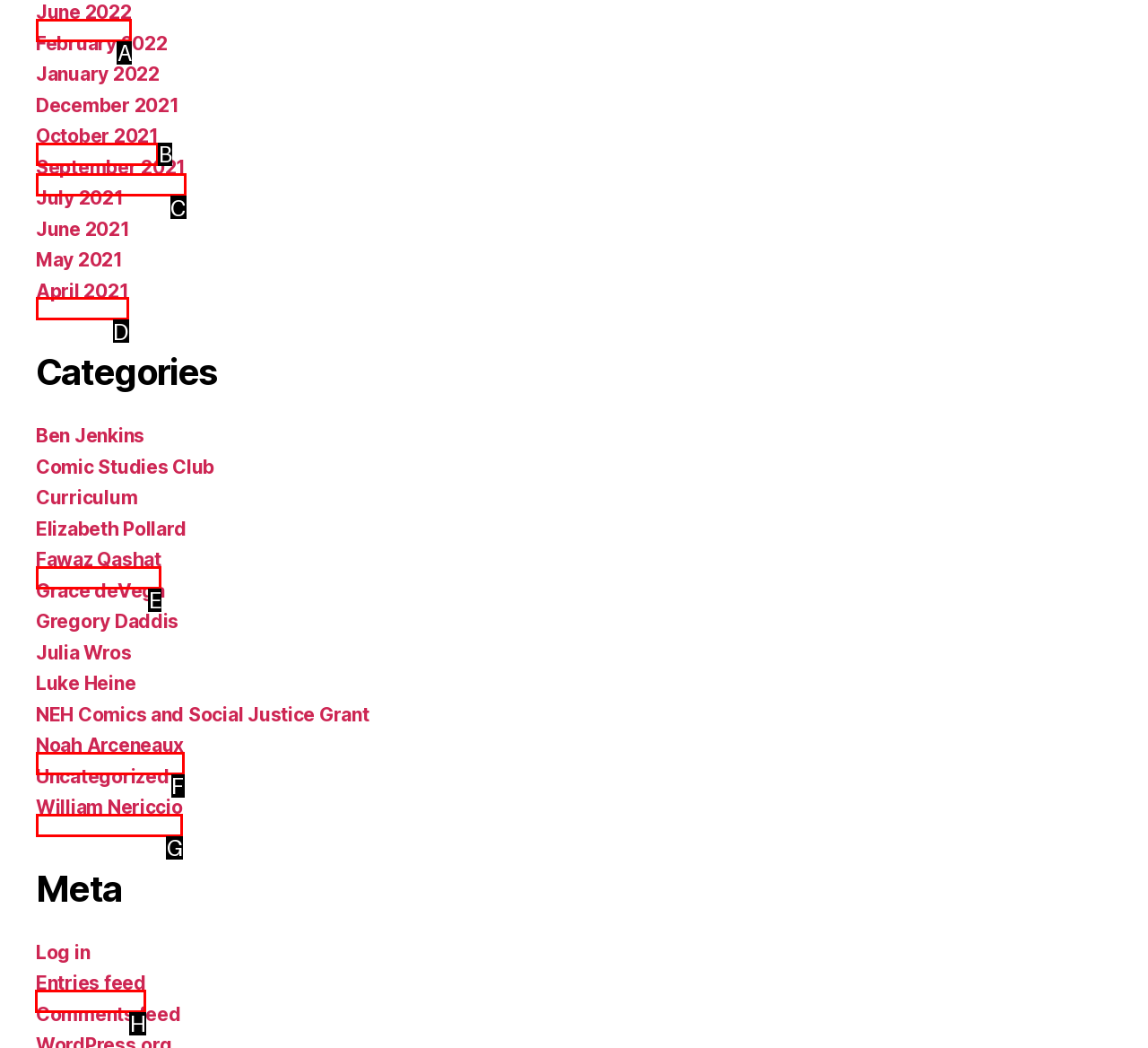Tell me which one HTML element I should click to complete the following task: Click the 'INDOOR MAINTENANCE' link Answer with the option's letter from the given choices directly.

None